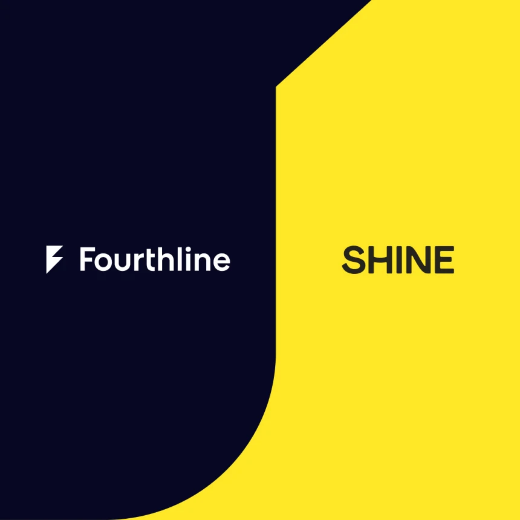What is the country where Fourthline is expanding its operations?
Use the image to answer the question with a single word or phrase.

France